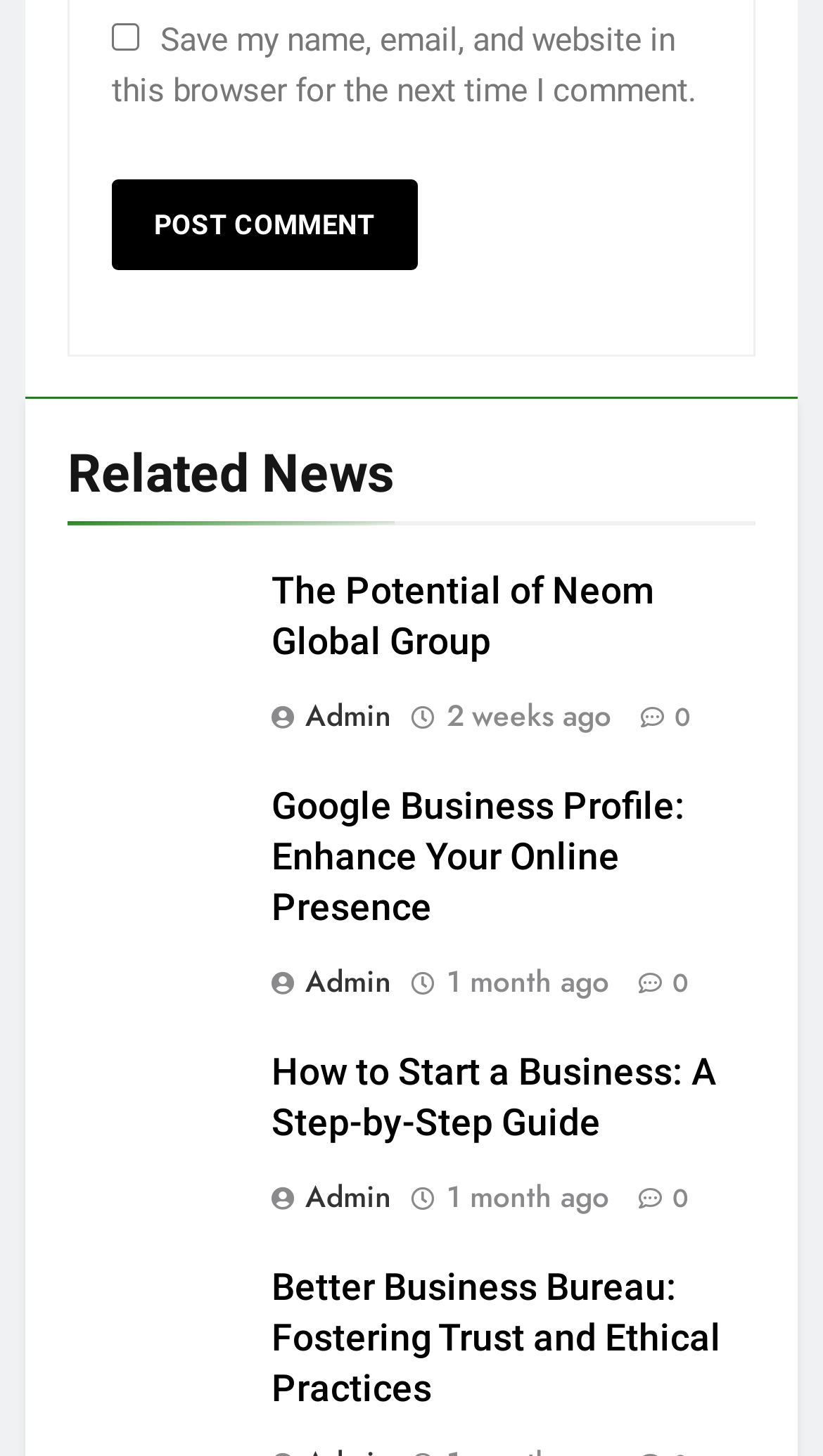Determine the bounding box coordinates of the clickable region to follow the instruction: "Check the time of How to Start a Business: A Step-by-Step Guide".

[0.542, 0.807, 0.74, 0.836]